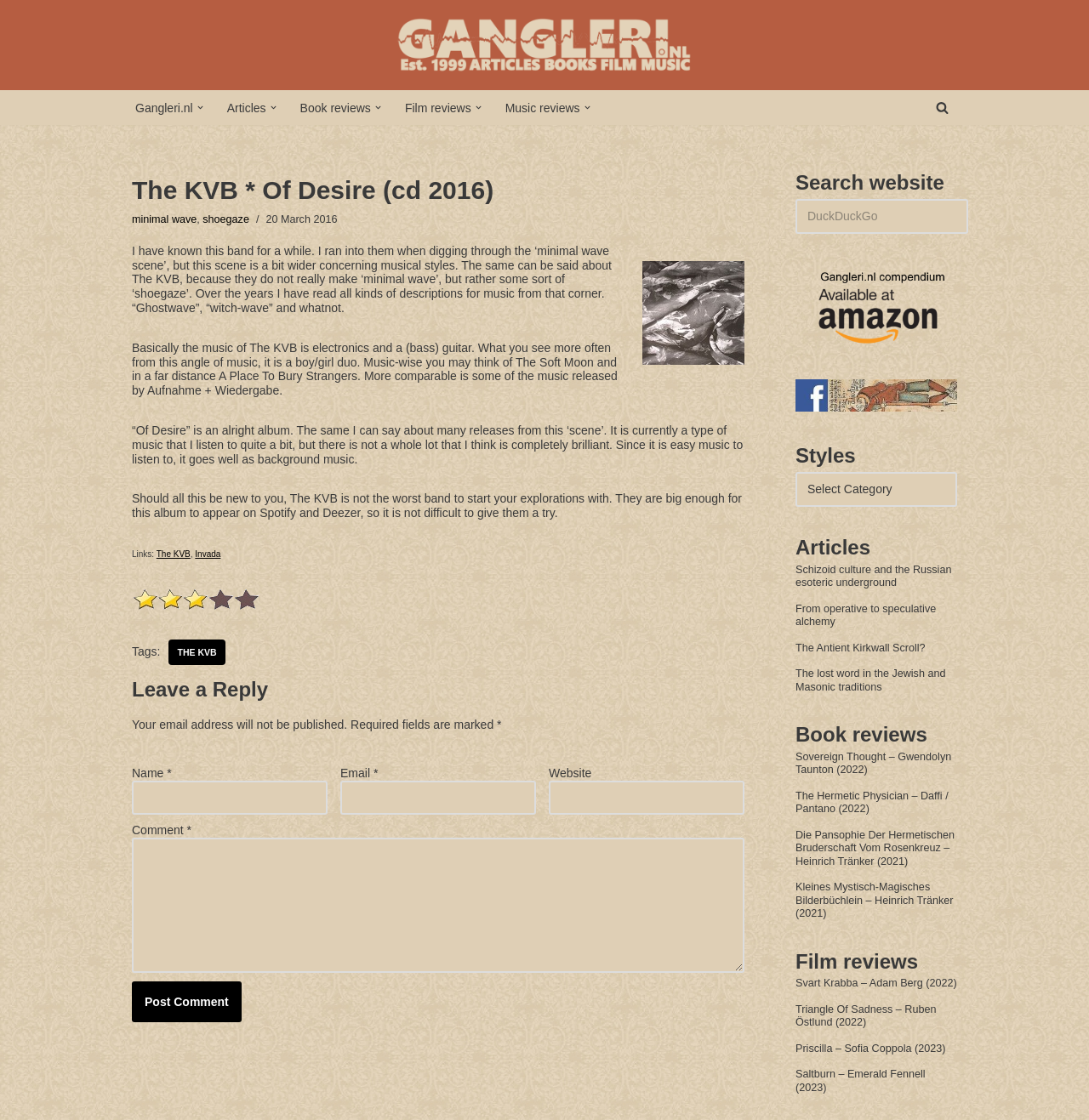What is the purpose of the textbox labeled 'Comment *'?
Look at the image and respond with a one-word or short-phrase answer.

To leave a comment